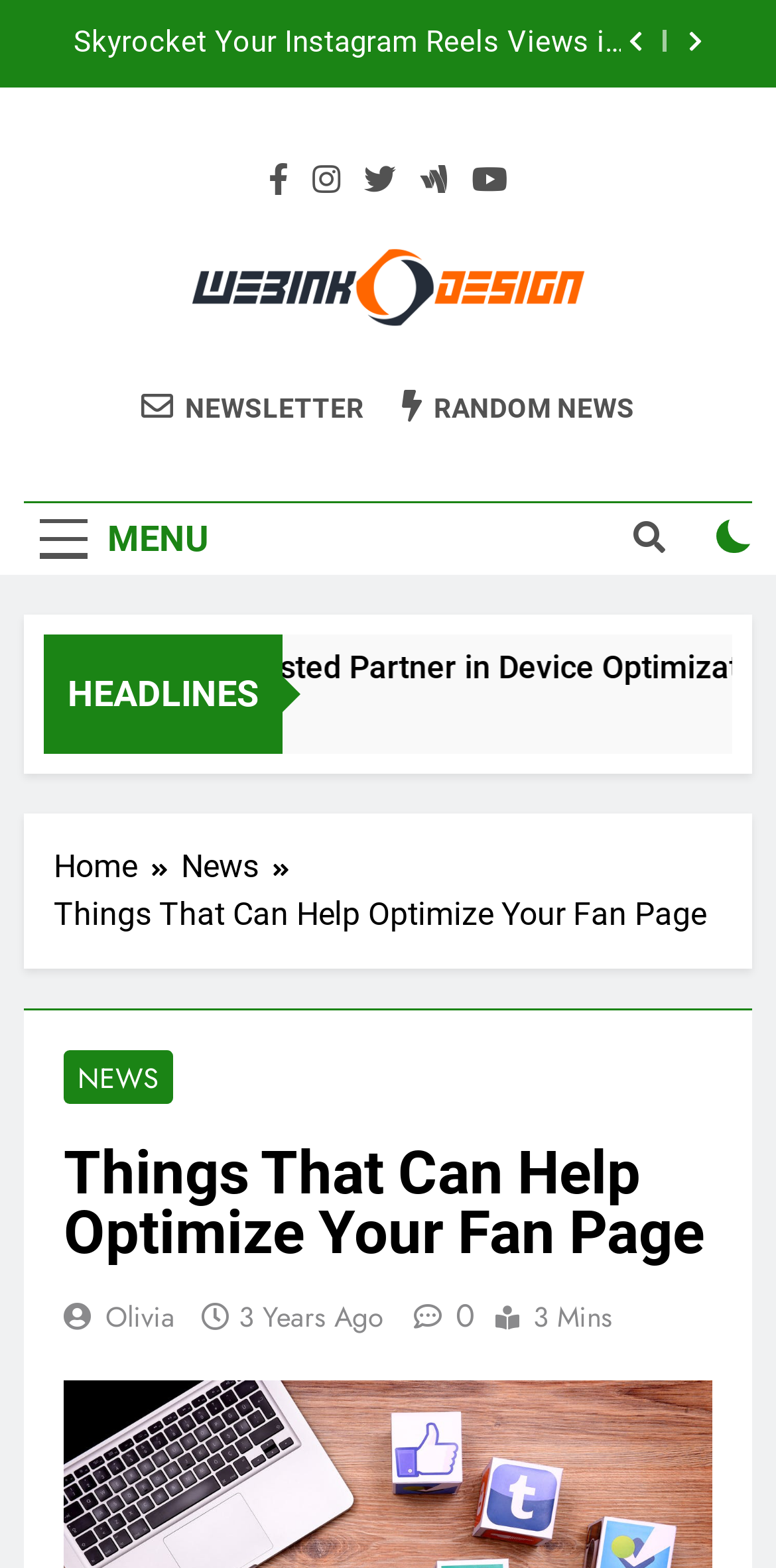Please analyze the image and give a detailed answer to the question:
How many social media icons are there?

I counted the number of social media icons by looking at the links with OCR text '', '', '', '', and ''. These icons are likely representing different social media platforms.